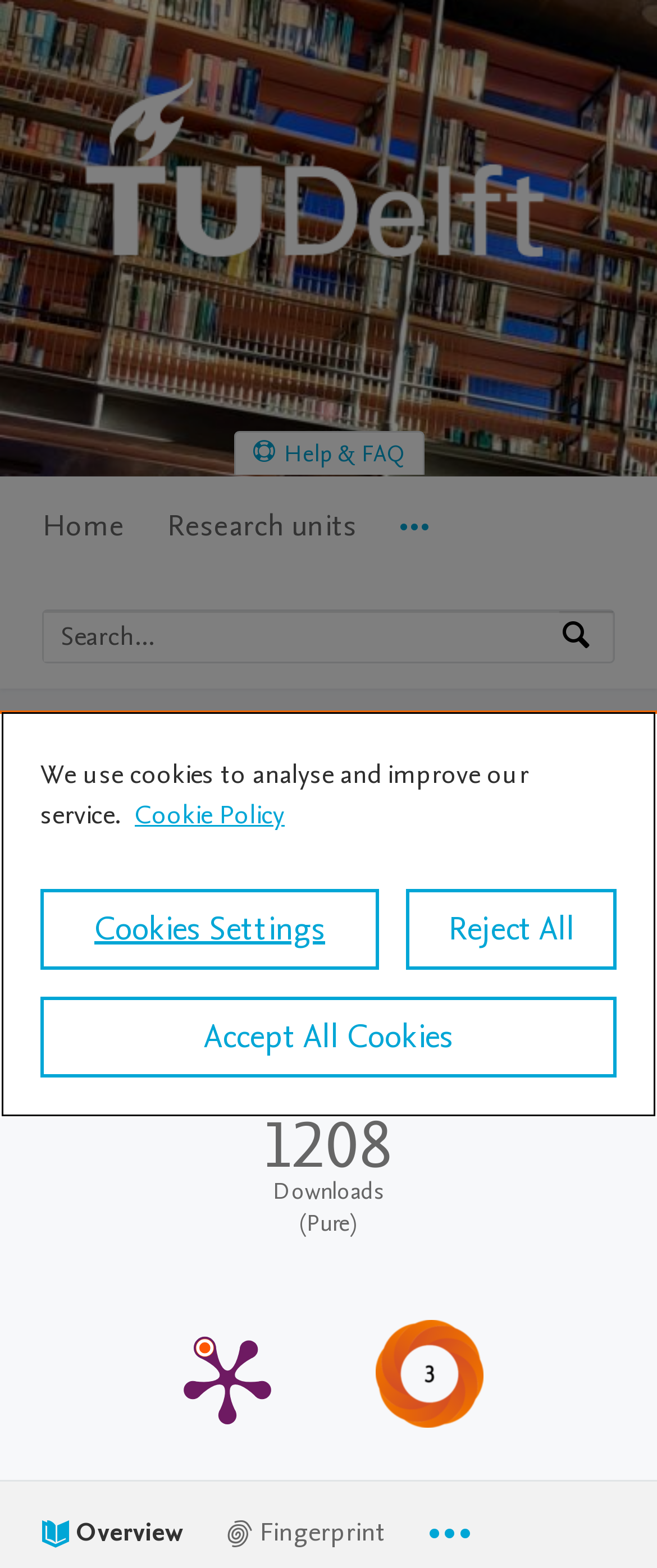What is the type of the research output?
Give a detailed explanation using the information visible in the image.

I found the answer by looking at the research output section, where the type of the research output is described as 'Thesis'.